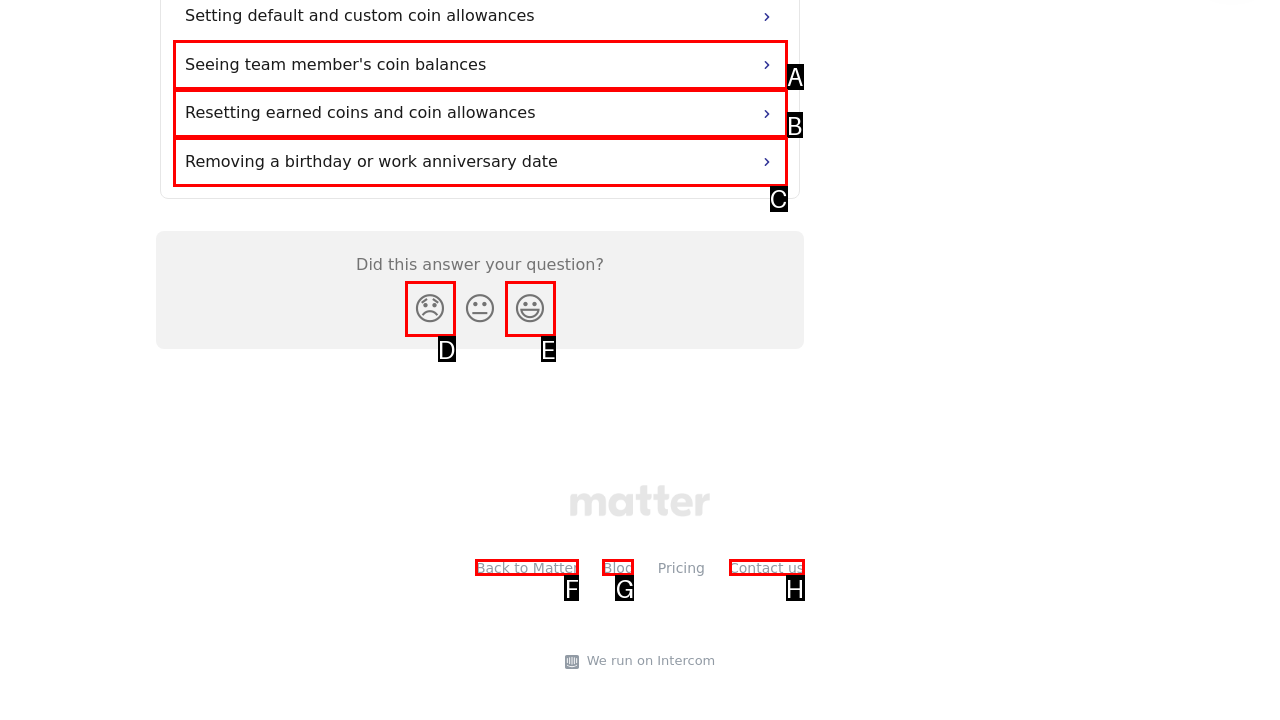Find the UI element described as: Seeing team member's coin balances
Reply with the letter of the appropriate option.

A